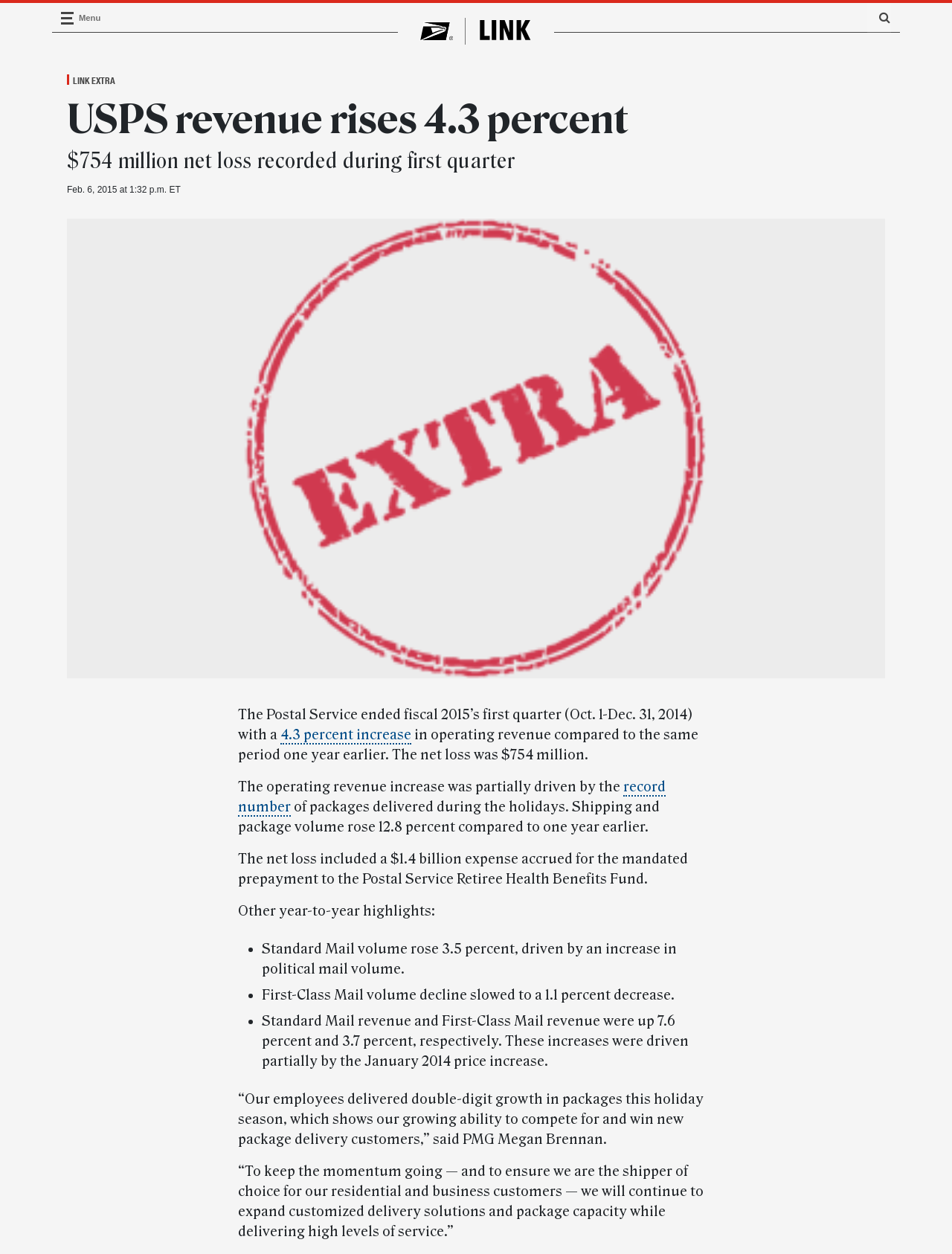Please reply to the following question using a single word or phrase: 
What is the net loss of USPS during the first quarter?

$754 million